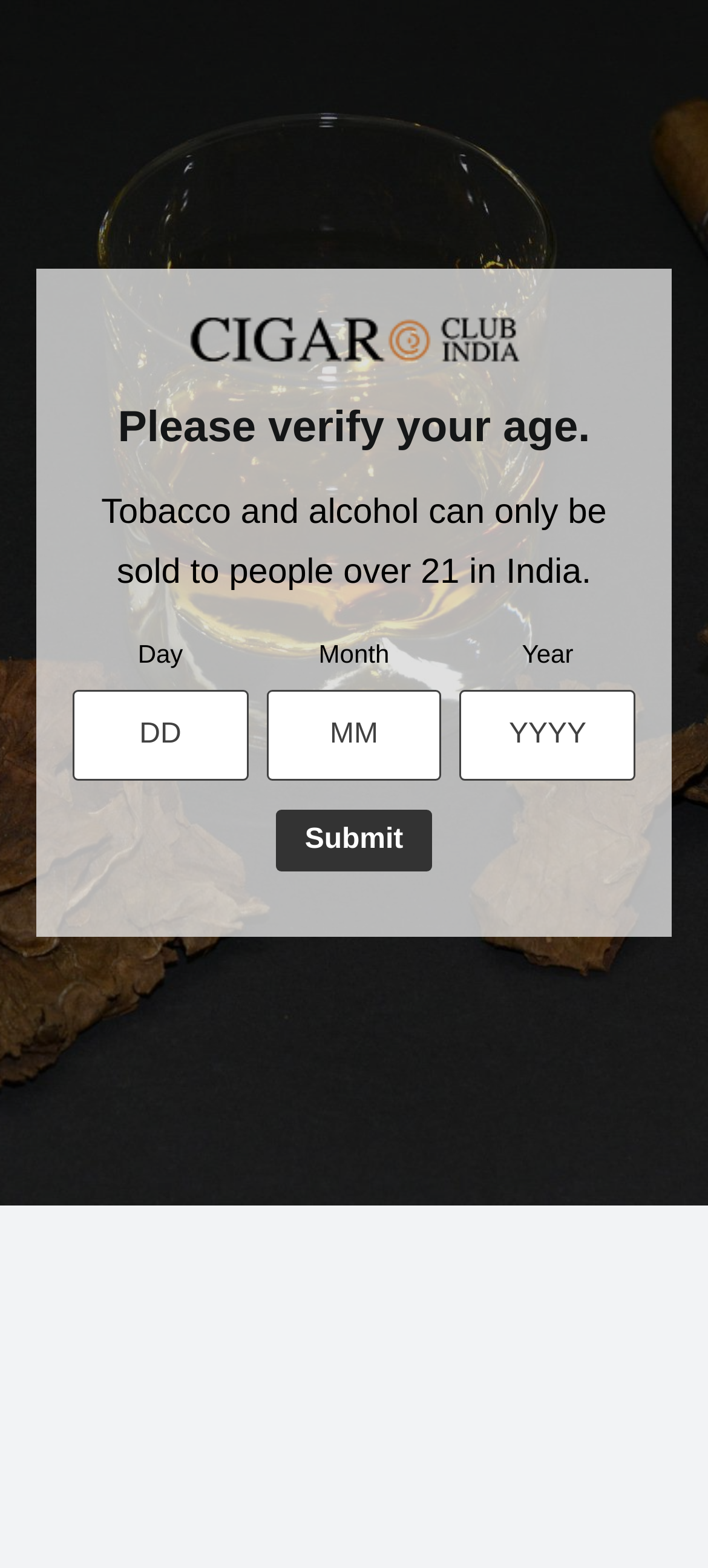Identify the bounding box coordinates of the clickable region necessary to fulfill the following instruction: "View Cohiba Short Box of 10 details". The bounding box coordinates should be four float numbers between 0 and 1, i.e., [left, top, right, bottom].

[0.077, 0.37, 0.923, 0.752]